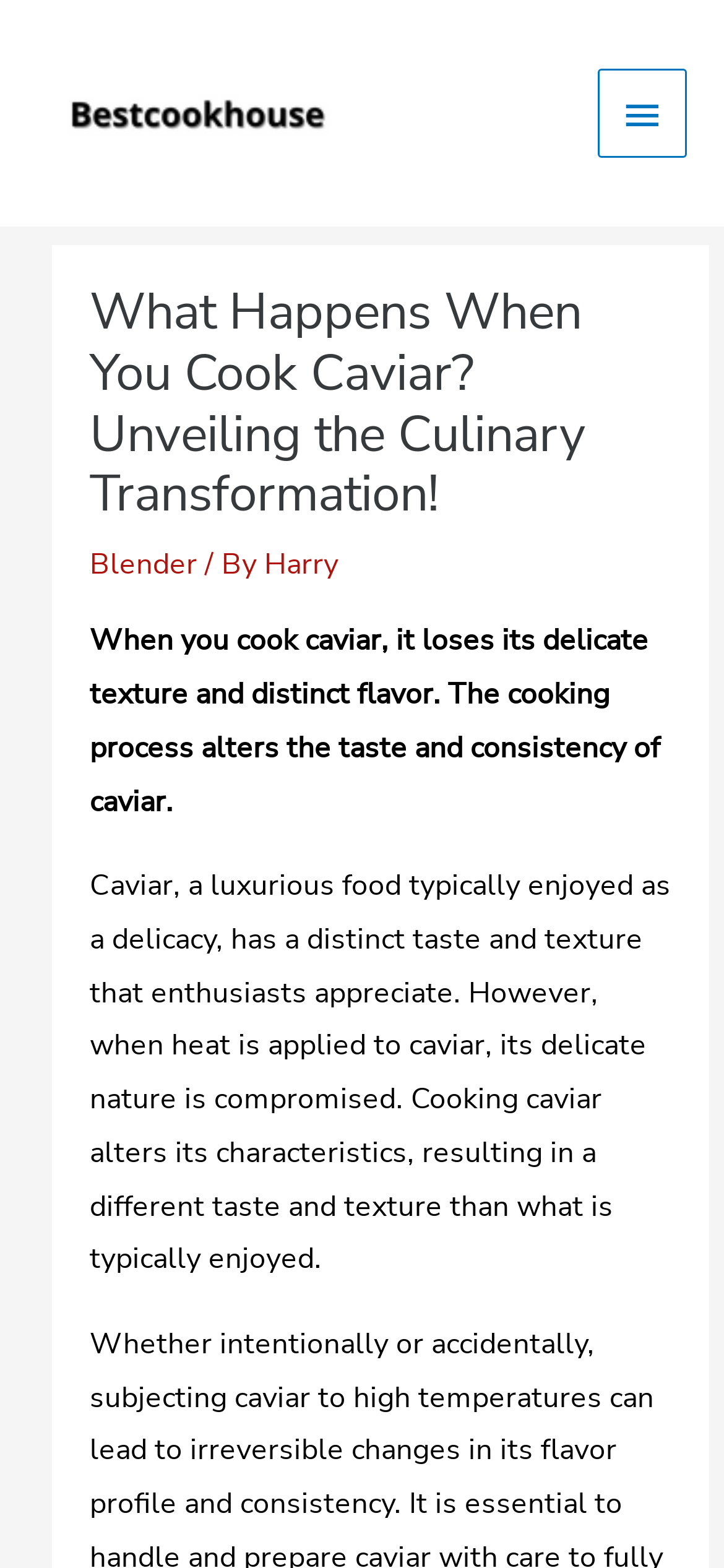Articulate a detailed summary of the webpage's content and design.

The webpage is about the effects of cooking caviar on its texture and flavor. At the top left of the page, there is a logo image and a link to "Best Cook House". Next to it, on the top right, is a main menu button. 

Below the logo, there is a header section that spans across the page. It contains a heading that reads "What Happens When You Cook Caviar? Unveiling the Culinary Transformation!" followed by links to "Blender" and "Harry", with a "By" text in between. 

Underneath the header, there are two paragraphs of text. The first paragraph explains that cooking caviar alters its taste and consistency, causing it to lose its delicate texture and distinct flavor. The second paragraph provides more details, stating that caviar's delicate nature is compromised when heat is applied, resulting in a different taste and texture than what is typically enjoyed.